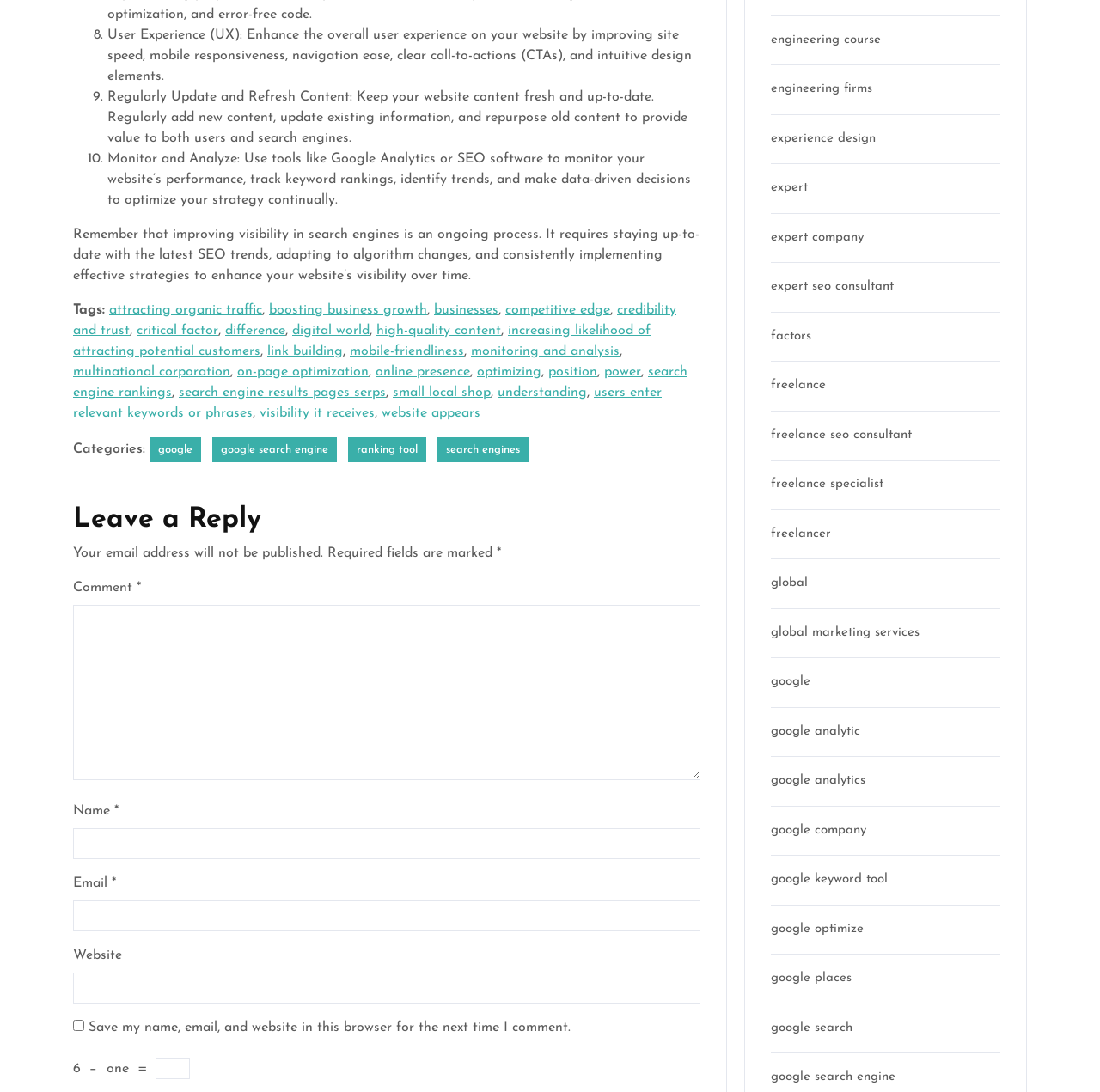Please identify the bounding box coordinates of the element on the webpage that should be clicked to follow this instruction: "Enter a comment in the text box". The bounding box coordinates should be given as four float numbers between 0 and 1, formatted as [left, top, right, bottom].

[0.066, 0.554, 0.637, 0.715]